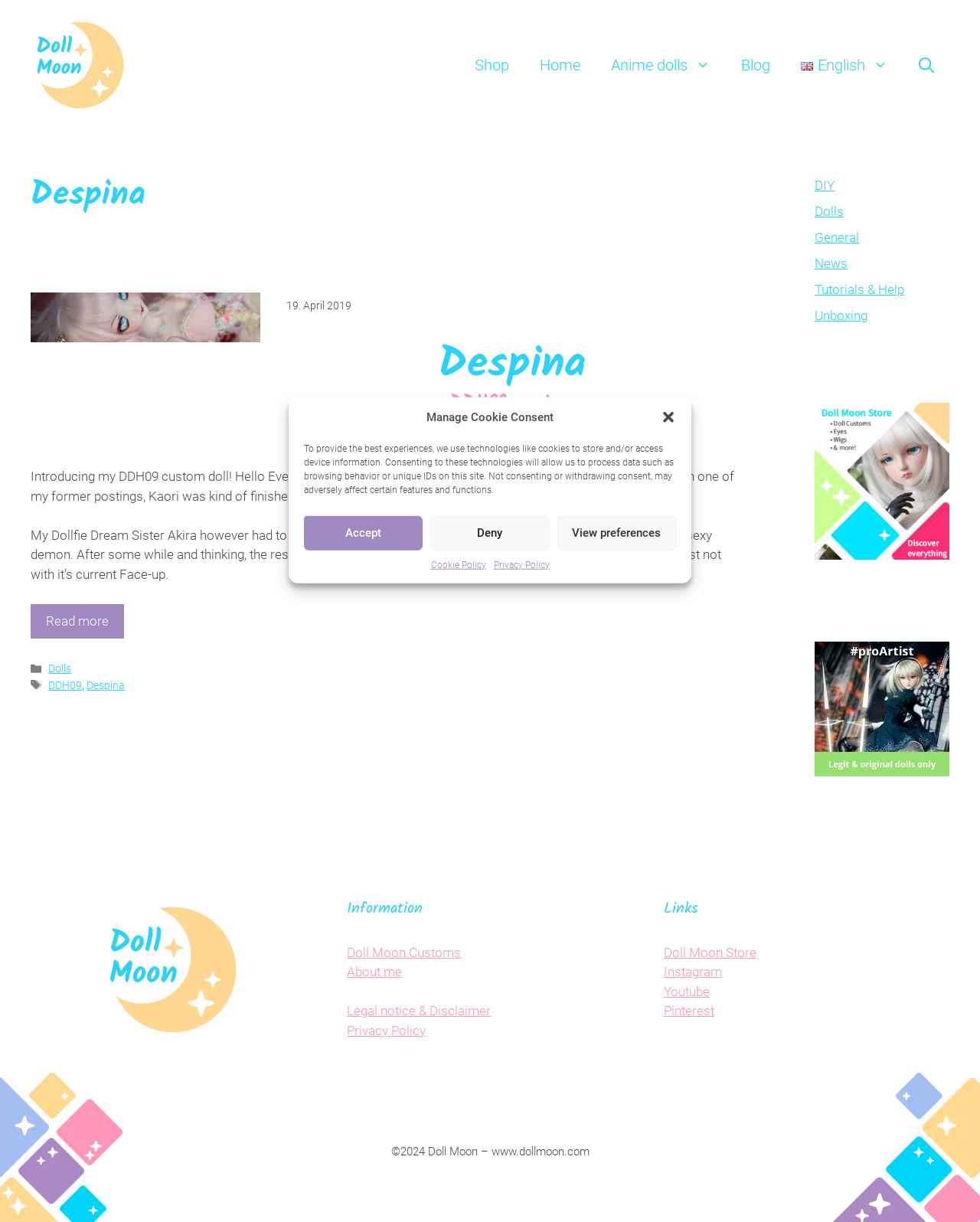Please answer the following question using a single word or phrase: 
What is the name of the doll mentioned in the article?

Despina